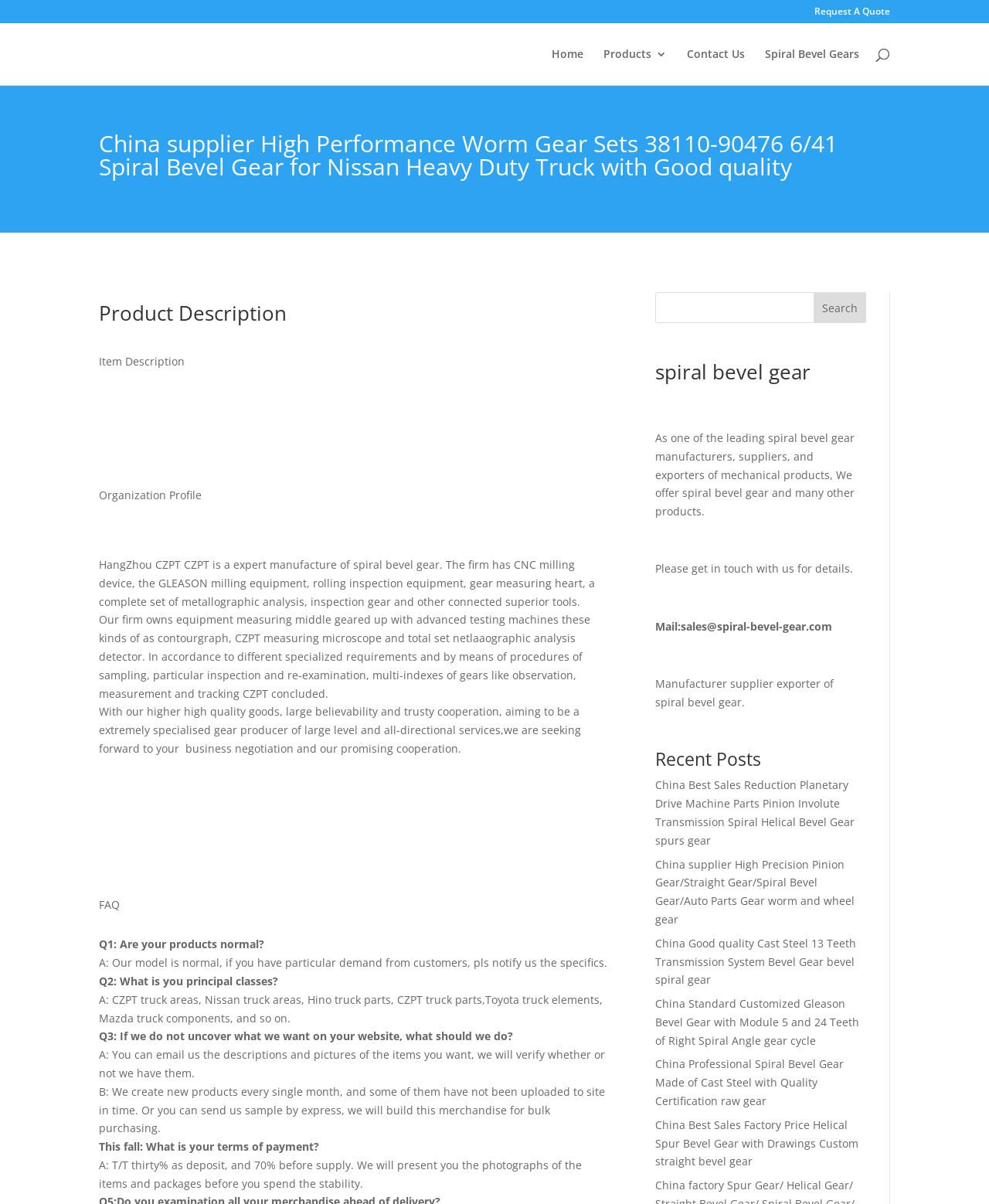Generate a comprehensive caption for the webpage you are viewing.

This webpage is about a China-based supplier of high-performance worm gear sets, specifically the 38110-90476 6/41 Spiral Bevel Gear for Nissan Heavy Duty Truck. The page has a navigation menu at the top with links to "Home", "Products 3", "Contact Us", and "Spiral Bevel Gears". There is also a search bar at the top right corner.

Below the navigation menu, there is a heading that displays the product name and a brief description. Underneath, there are several sections of text that provide more information about the product, including its features, specifications, and applications.

On the left side of the page, there is a section titled "Product Description" that provides an overview of the product. Below this section, there are several paragraphs of text that describe the company's profile, including its manufacturing capabilities, quality control processes, and business philosophy.

Further down the page, there is a section titled "FAQ" that answers common questions about the product and the company. The questions and answers are listed in a clear and concise manner.

On the right side of the page, there is a section that displays recent posts from the company's blog. The posts are listed with links to the full articles, and they appear to be related to the company's products and services.

Throughout the page, there are several calls-to-action, including a "Request A Quote" button at the top right corner and a "Search" button next to the search bar. There are also links to the company's contact information, including an email address and a mailing address.